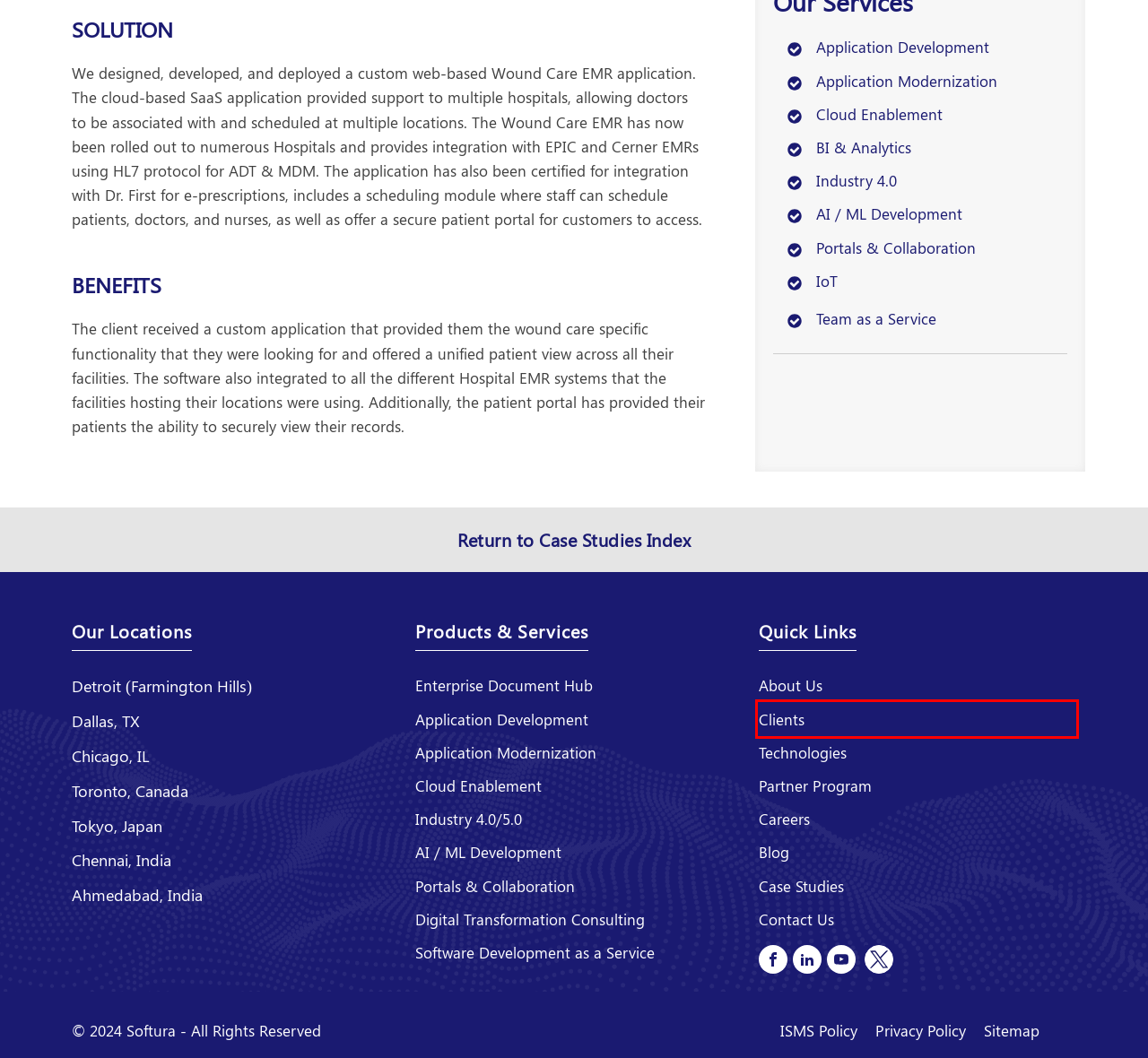Examine the webpage screenshot and identify the UI element enclosed in the red bounding box. Pick the webpage description that most accurately matches the new webpage after clicking the selected element. Here are the candidates:
A. Privacy Policy - Softura
B. Application Modernization Solutions | Softura
C. Blog - Softura
D. Team As A Service(TaaS) | Team as a Service Solutions
E. Clients - Softura
F. Application Modernization Services | Application Modernization
G. SharePoint Consulting Services
H. Software Development As A Services | SDaaS | Softura

E